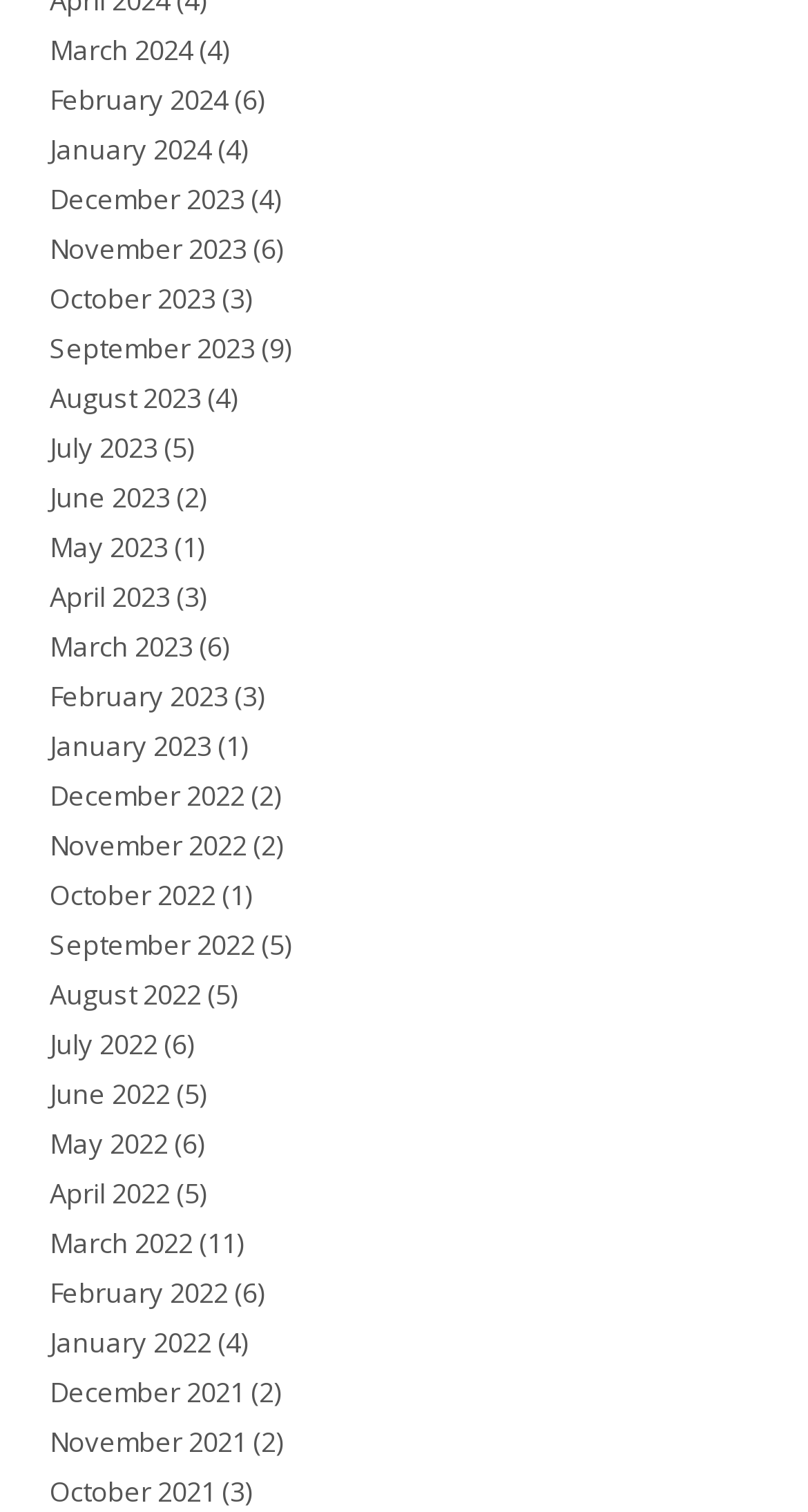Respond with a single word or phrase:
What is the most recent month listed?

March 2024